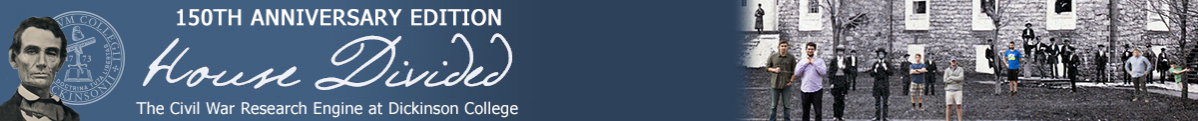Using the information in the image, give a comprehensive answer to the question: 
What is the background of the banner?

The background of the banner features a historical stone building, which is potentially linked to the project, and it adds to the historical context and engagement with the Civil War narrative, with participants dressed in period-appropriate attire.